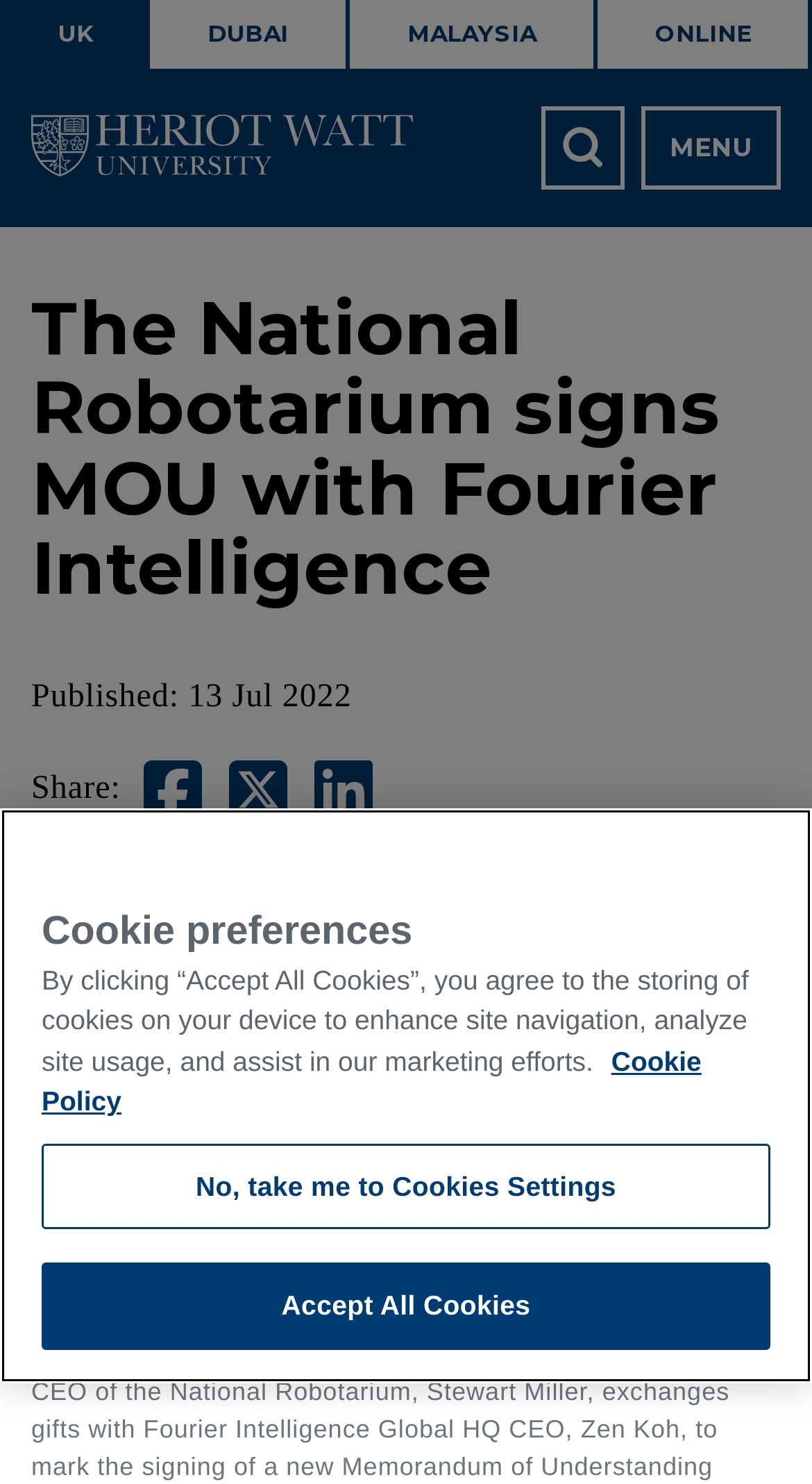Find the bounding box coordinates of the area that needs to be clicked in order to achieve the following instruction: "Contact us". The coordinates should be specified as four float numbers between 0 and 1, i.e., [left, top, right, bottom].

None